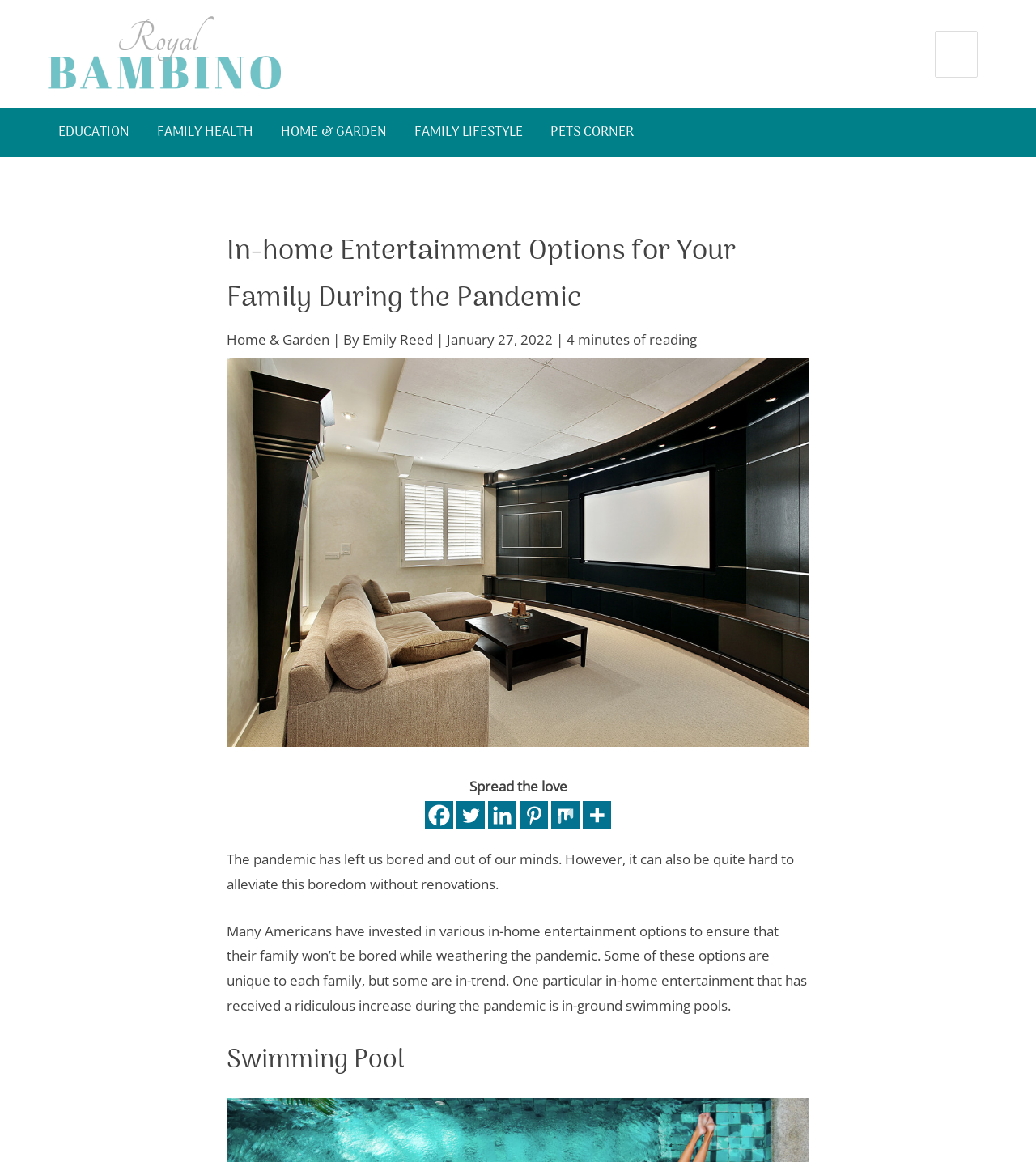Answer this question in one word or a short phrase: What is the estimated reading time of this article?

4 minutes